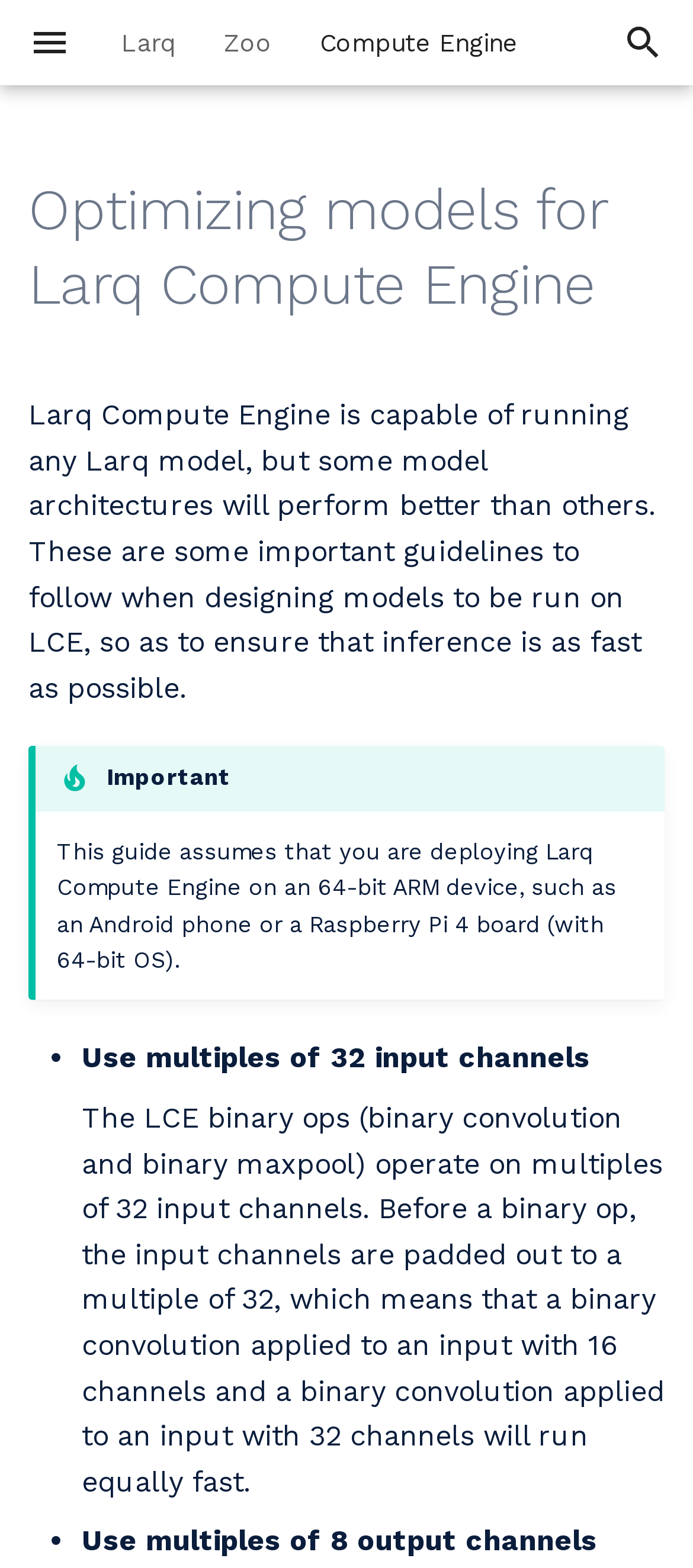Predict the bounding box of the UI element based on this description: "Skip to content".

[0.026, 0.02, 0.331, 0.051]